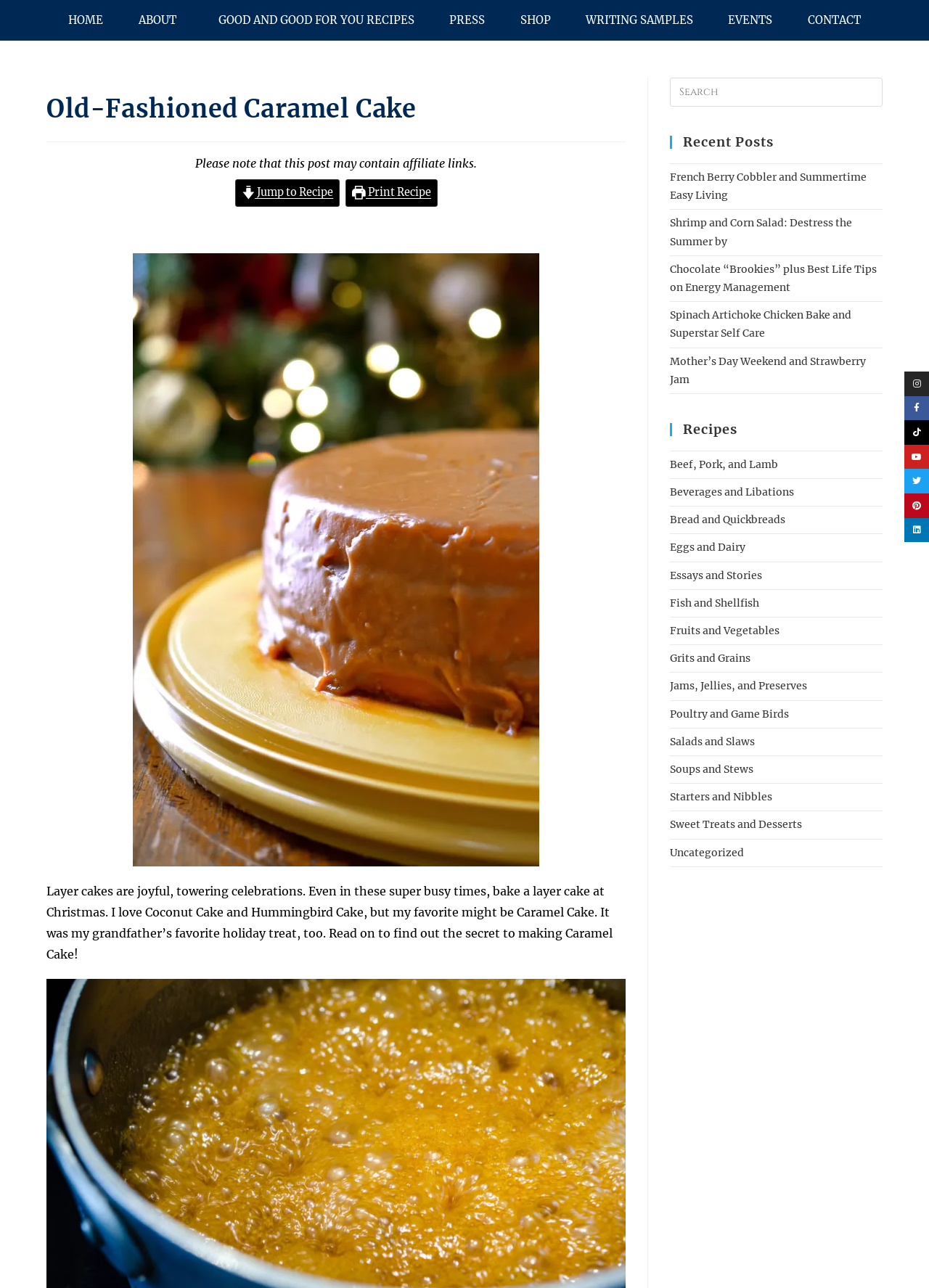What type of content is listed in the 'Recipes' section?
Using the image as a reference, answer the question in detail.

The 'Recipes' section appears to list various categories of food, such as 'Beef, Pork, and Lamb', 'Beverages and Libations', and 'Sweet Treats and Desserts', which suggests that the section is organizing recipes by type or ingredient.